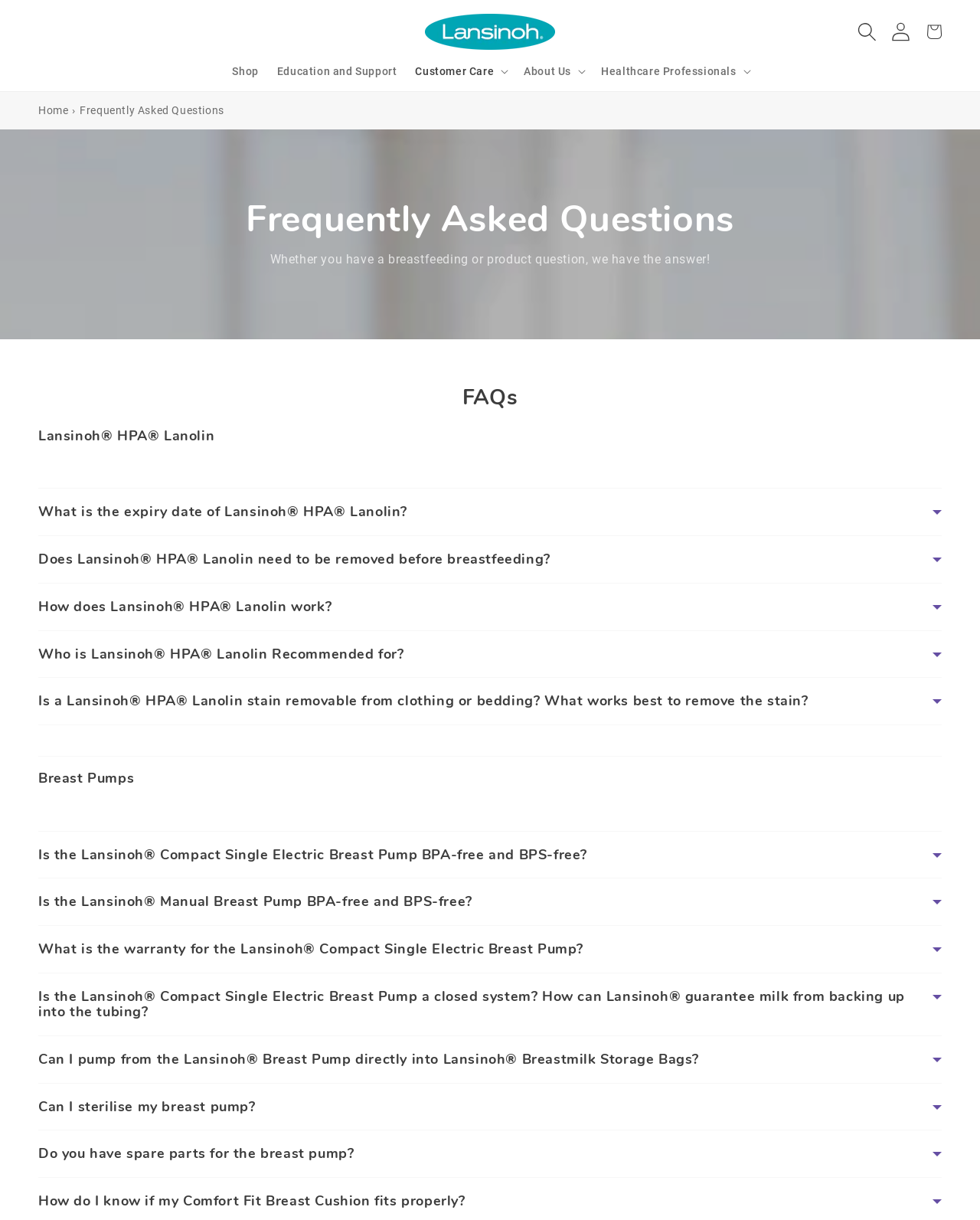How many categories of FAQs are there?
Answer the question with a thorough and detailed explanation.

By analyzing the webpage content, I can see that there are three categories of FAQs: 'FAQs', 'Lansinoh HPA Lanolin', and 'Breast Pumps'. These categories are indicated by the subheadings and the grouping of related questions and answers.